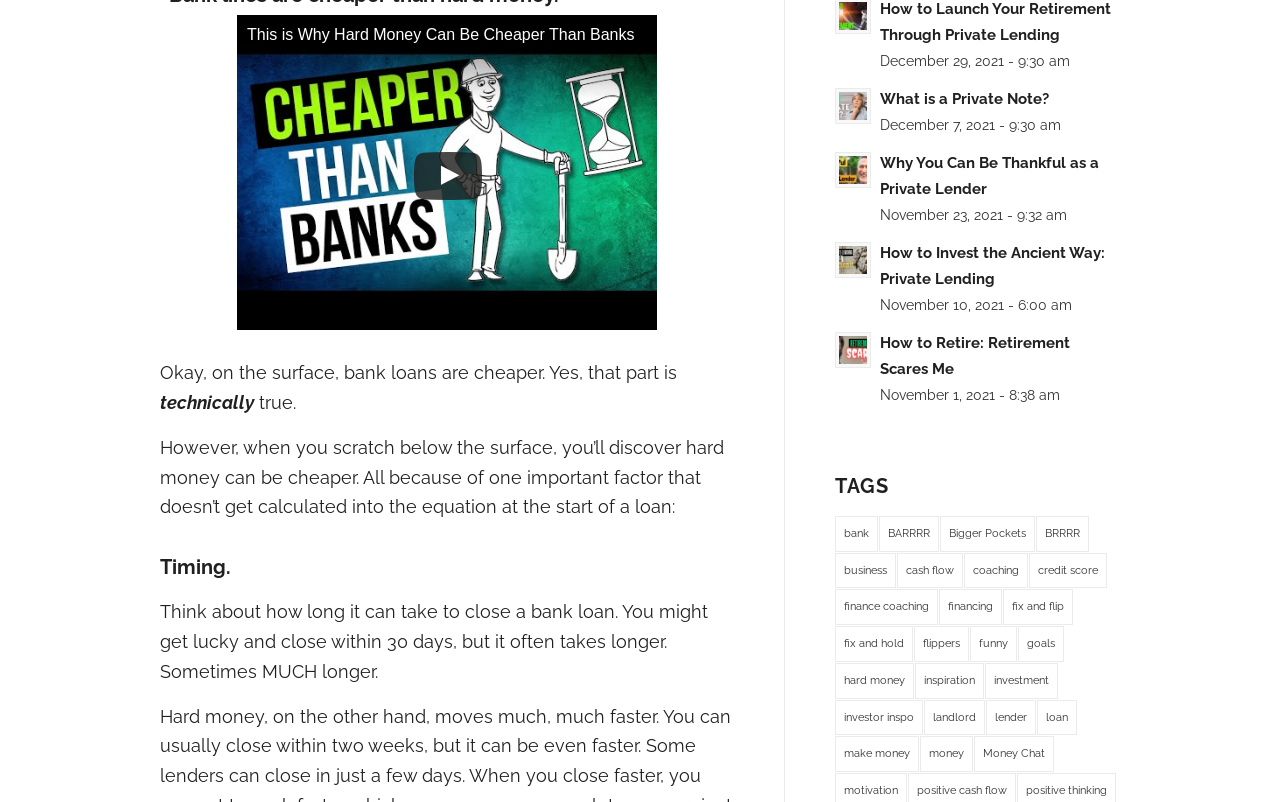Please identify the bounding box coordinates of the clickable area that will fulfill the following instruction: "Read the article titled 'This is Why Hard Money Can Be Cheaper Than Banks'". The coordinates should be in the format of four float numbers between 0 and 1, i.e., [left, top, right, bottom].

[0.185, 0.019, 0.513, 0.412]